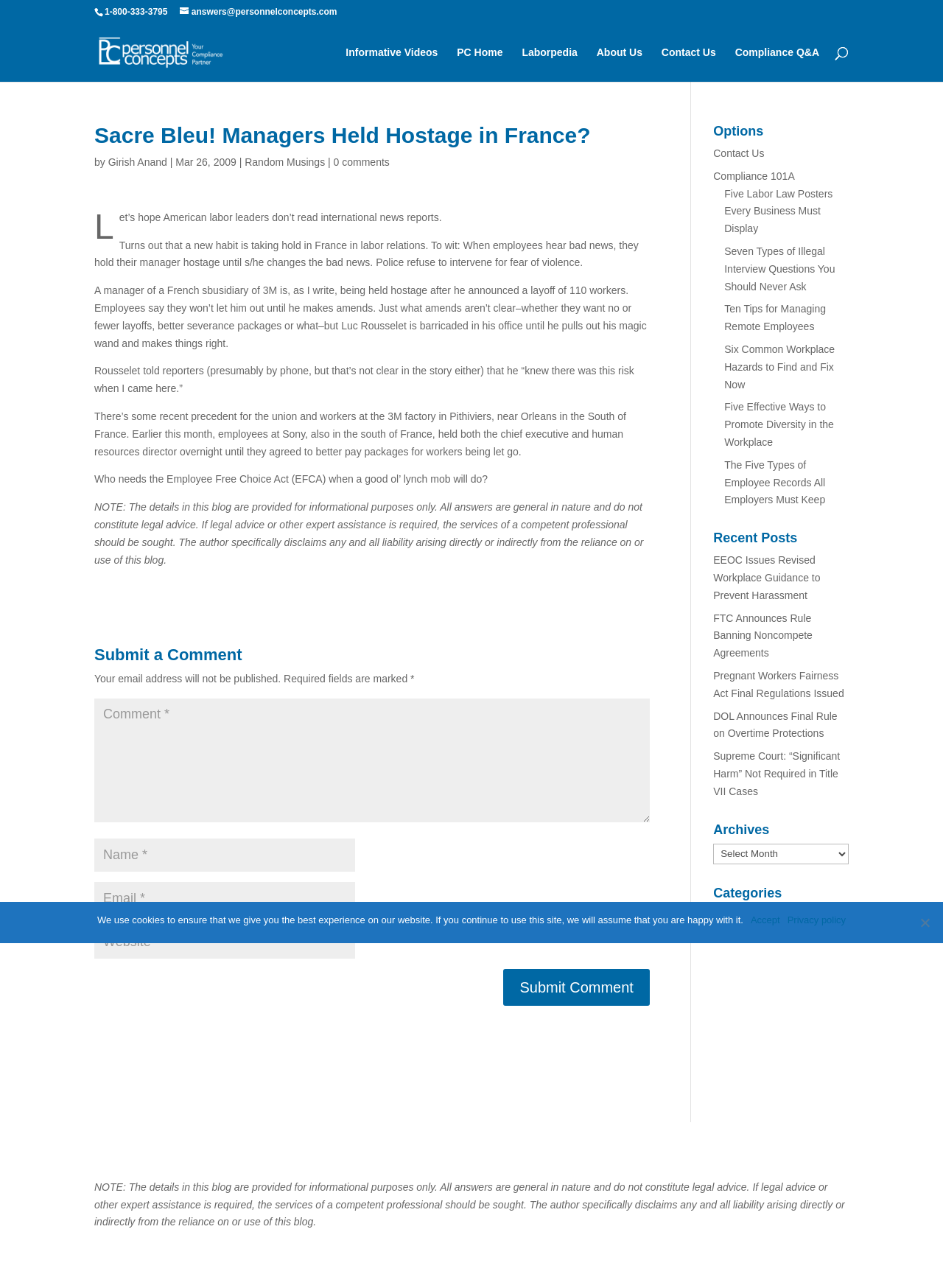Predict the bounding box of the UI element that fits this description: "Accept".

[0.796, 0.709, 0.827, 0.72]